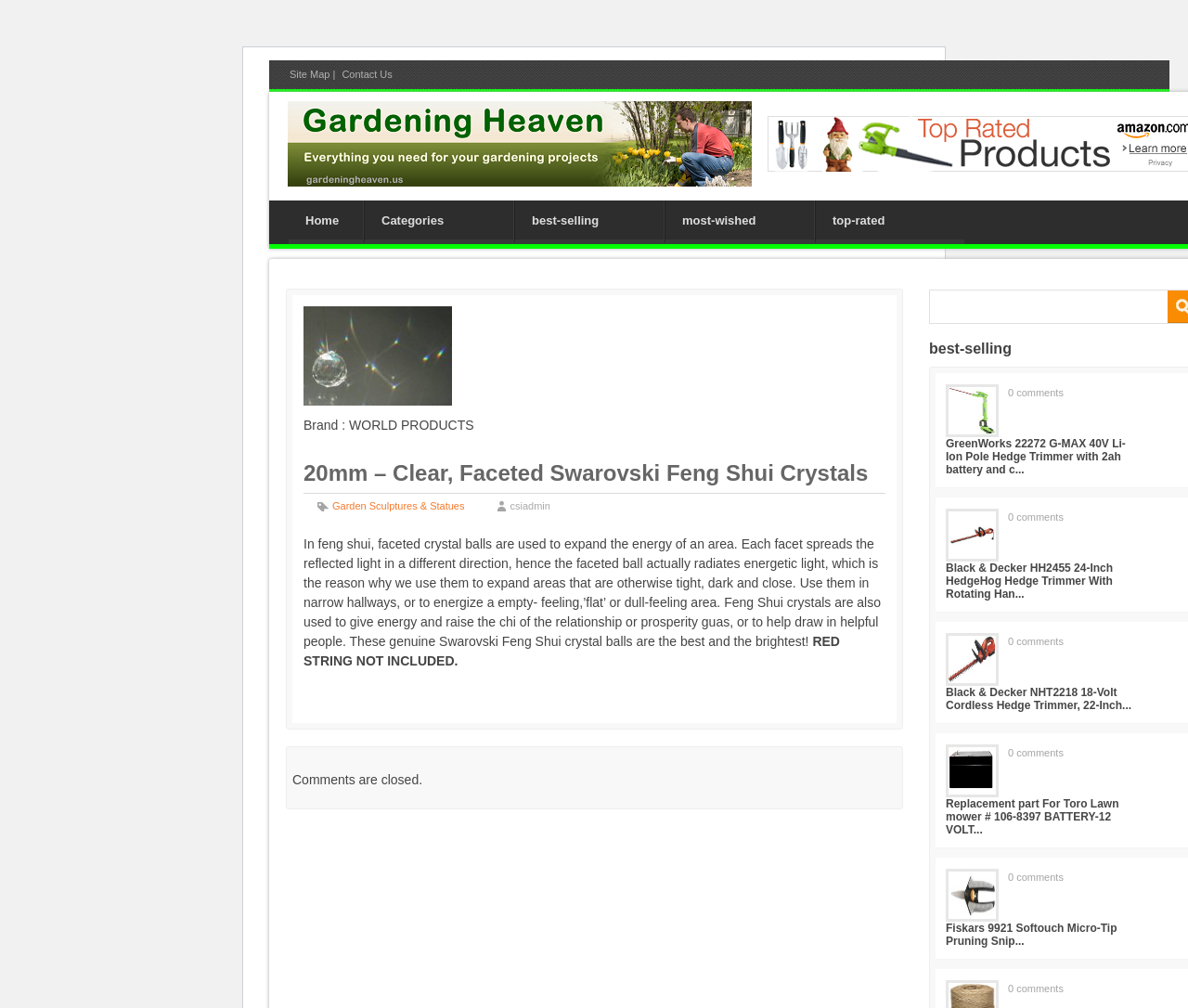Please identify the primary heading of the webpage and give its text content.

20mm – Clear, Faceted Swarovski Feng Shui Crystals